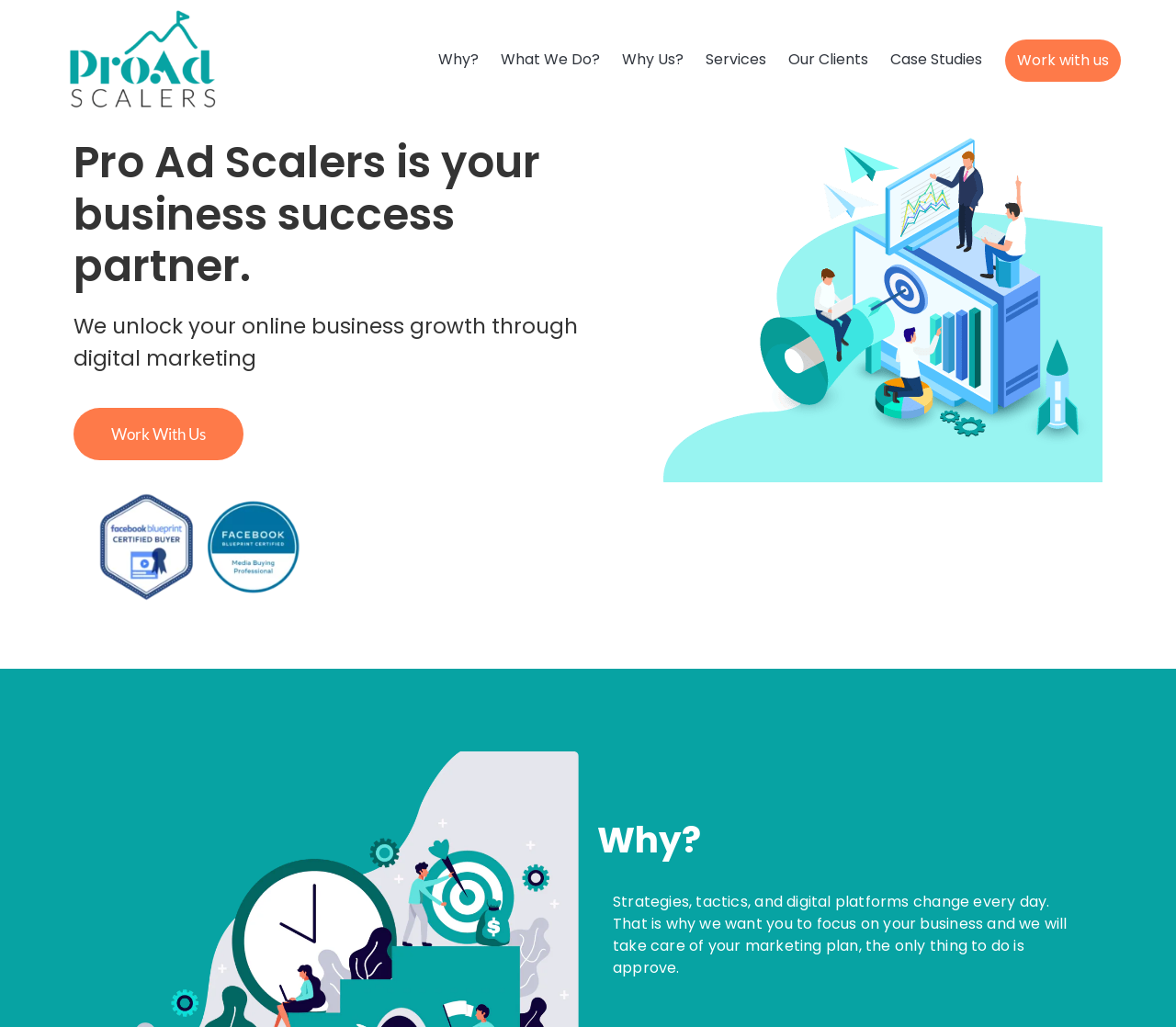Identify the bounding box coordinates of the region that needs to be clicked to carry out this instruction: "Click on the 'ProAdScalers' logo". Provide these coordinates as four float numbers ranging from 0 to 1, i.e., [left, top, right, bottom].

[0.043, 0.0, 0.203, 0.117]